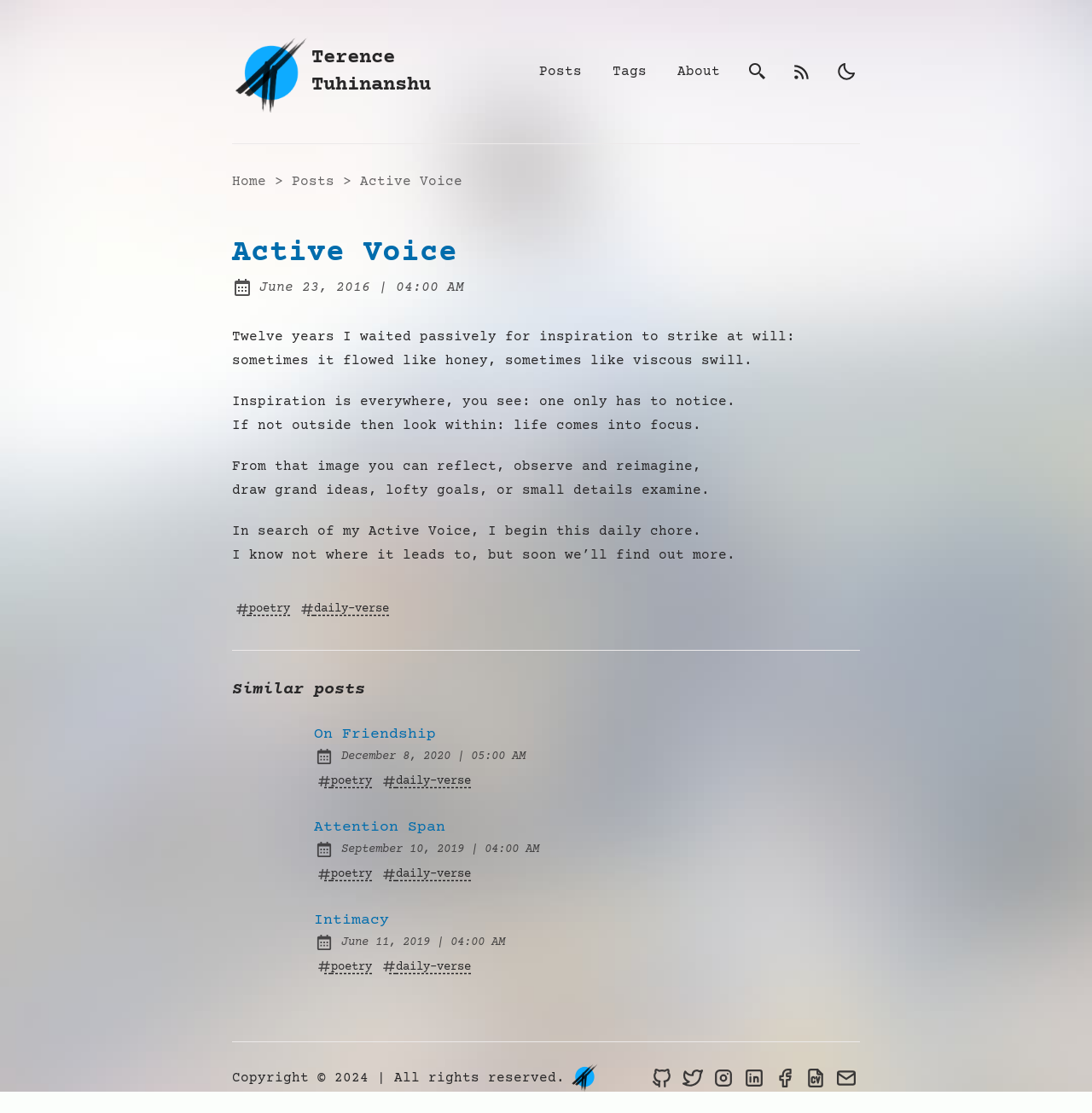Identify the bounding box coordinates for the UI element described by the following text: "poetry". Provide the coordinates as four float numbers between 0 and 1, in the format [left, top, right, bottom].

[0.288, 0.779, 0.347, 0.791]